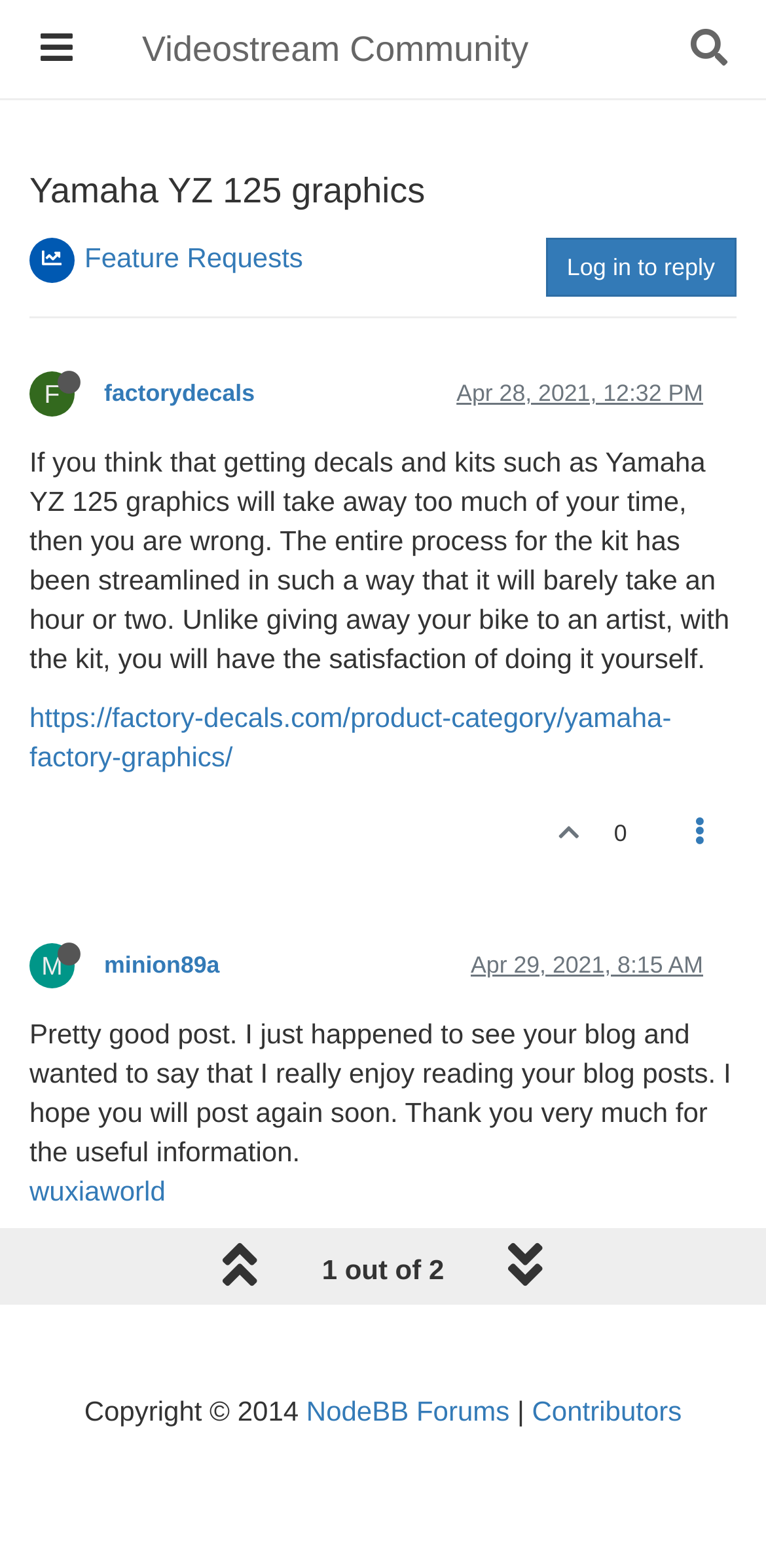Determine the bounding box coordinates for the clickable element to execute this instruction: "View Yamaha YZ 125 graphics products". Provide the coordinates as four float numbers between 0 and 1, i.e., [left, top, right, bottom].

[0.038, 0.447, 0.876, 0.492]